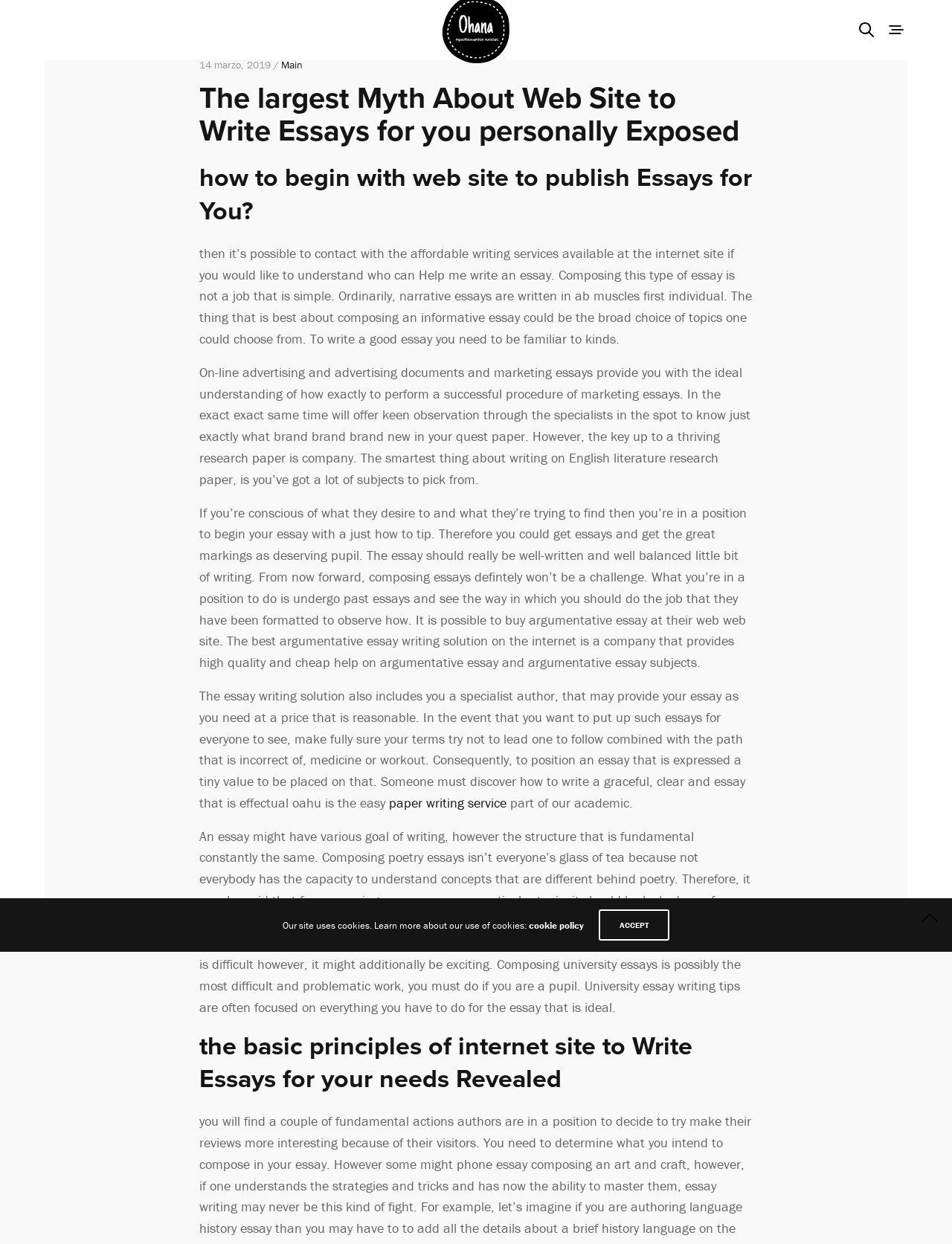Bounding box coordinates should be in the format (top-left x, top-left y, bottom-right x, bottom-right y) and all values should be floating point numbers between 0 and 1. Determine the bounding box coordinate for the UI element described as: paper writing service

[0.409, 0.638, 0.532, 0.652]